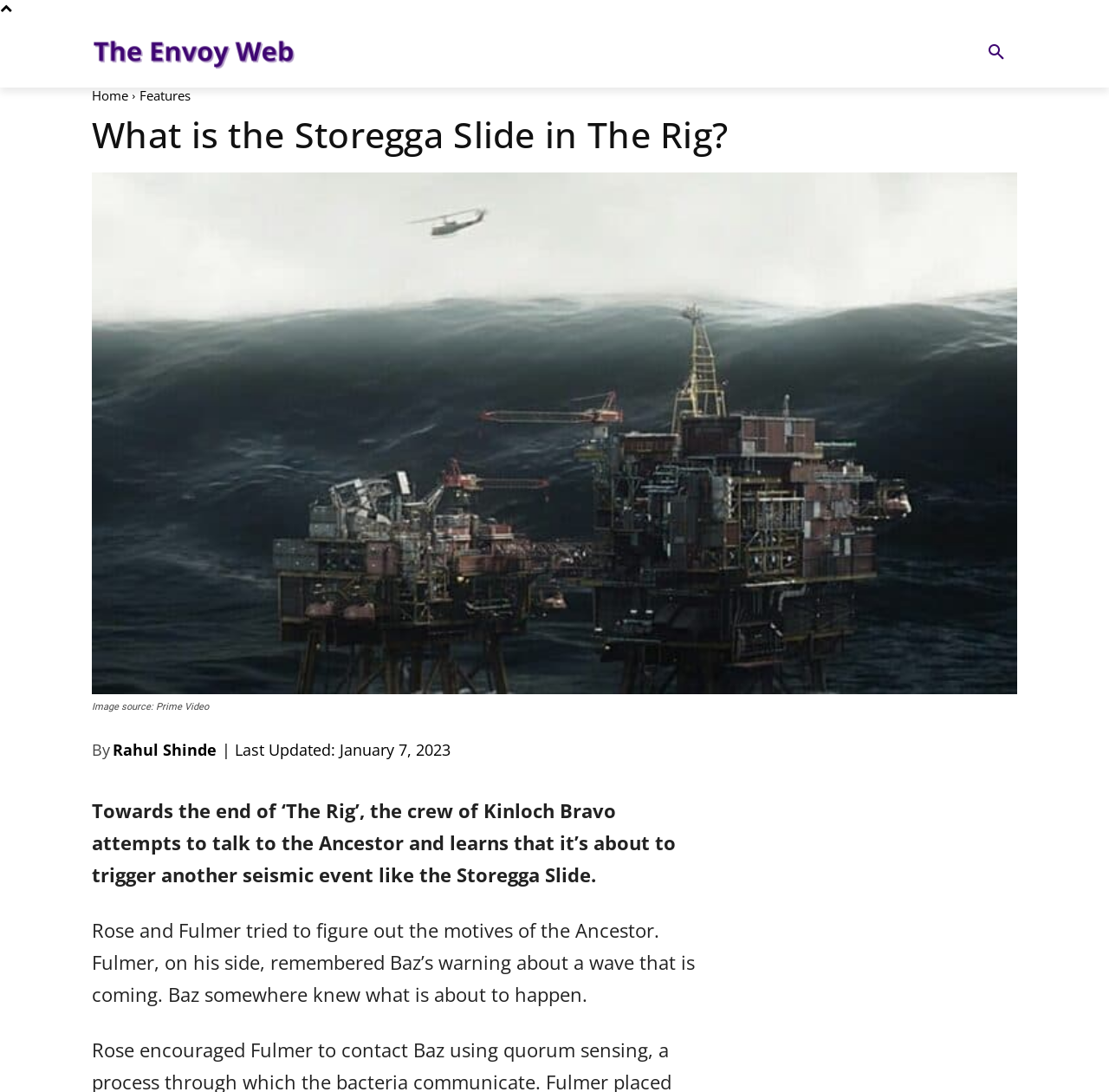Please give the bounding box coordinates of the area that should be clicked to fulfill the following instruction: "Go to FEATURES". The coordinates should be in the format of four float numbers from 0 to 1, i.e., [left, top, right, bottom].

[0.44, 0.017, 0.516, 0.08]